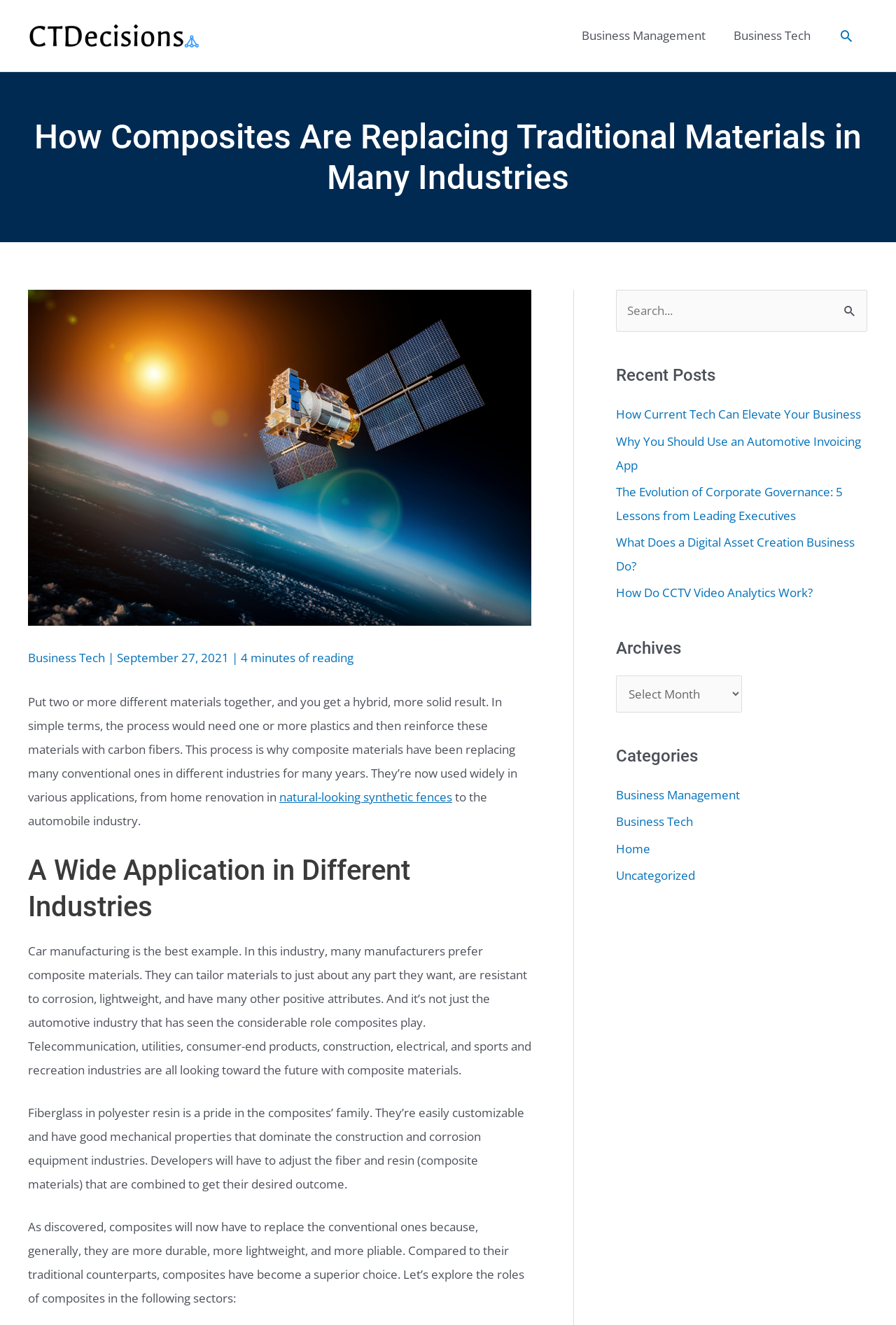What is the category of the article 'How Current Tech Can Elevate Your Business'?
Give a thorough and detailed response to the question.

The article 'How Current Tech Can Elevate Your Business' is listed under the 'Recent Posts' section, and the category 'Business Management' is listed in the navigation menu. This suggests that the category of the article is Business Management.